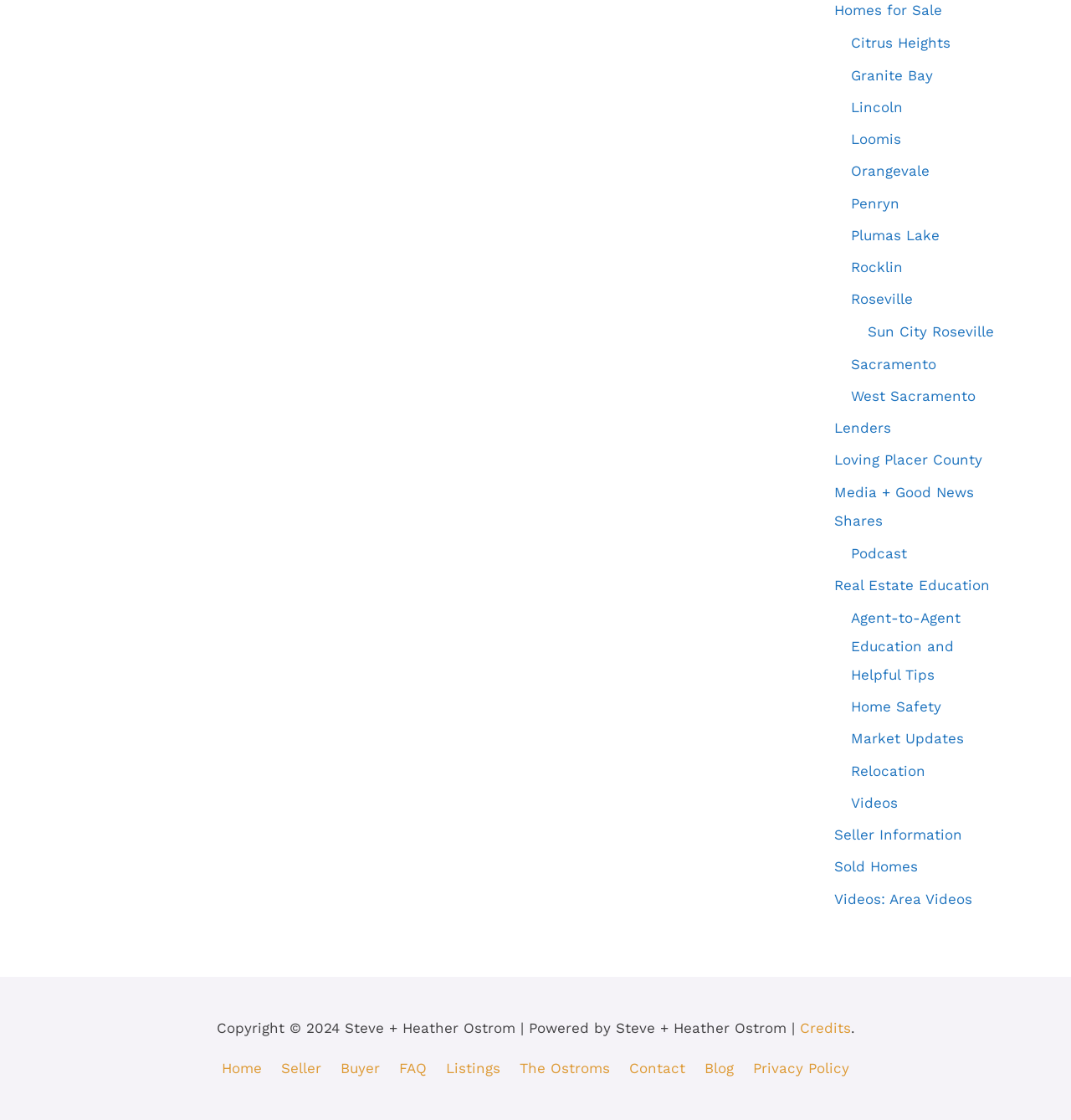Specify the bounding box coordinates of the region I need to click to perform the following instruction: "Click on Homes for Sale". The coordinates must be four float numbers in the range of 0 to 1, i.e., [left, top, right, bottom].

[0.779, 0.002, 0.879, 0.017]